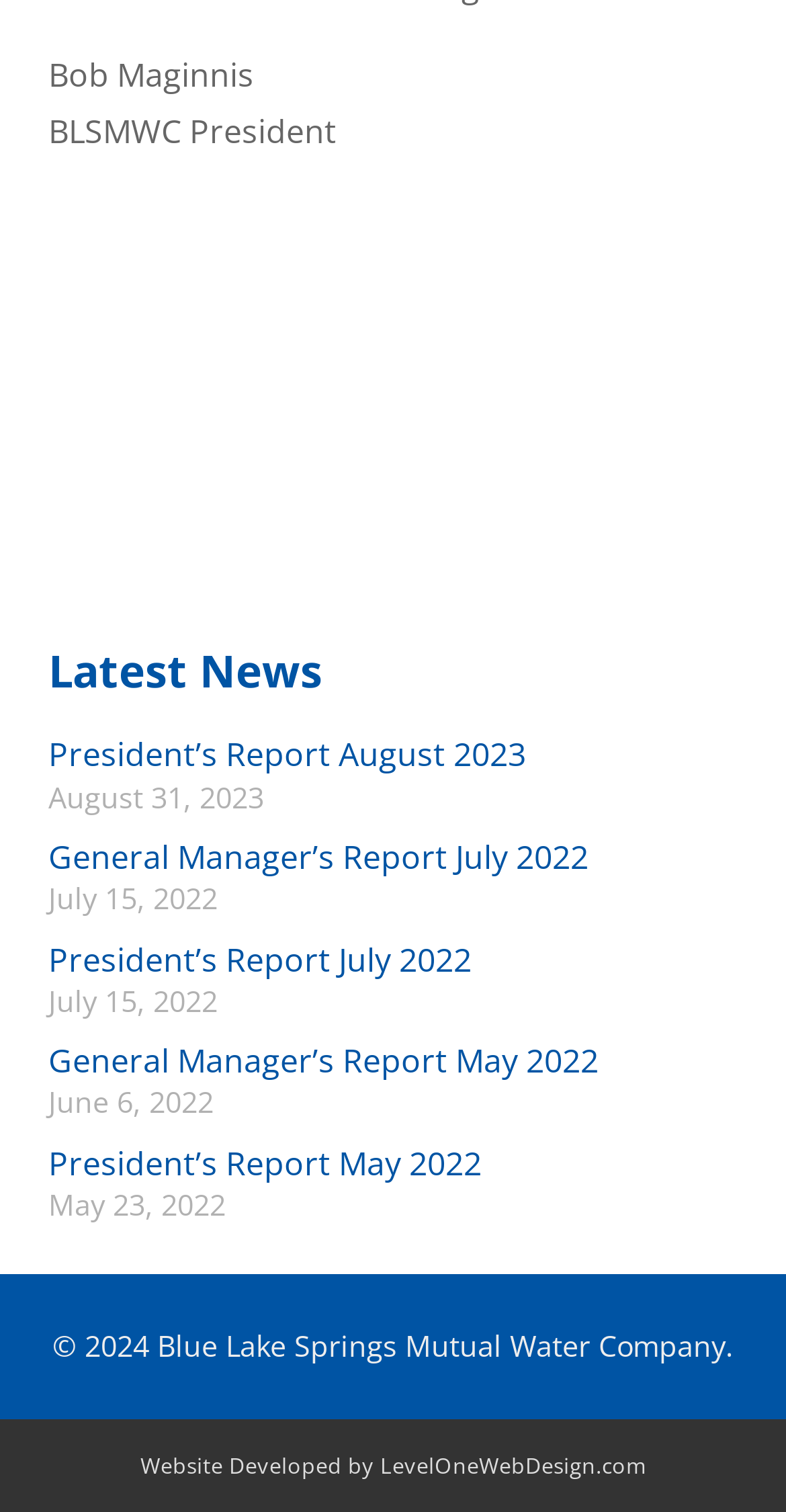Please answer the following question as detailed as possible based on the image: 
How many reports are listed under Latest News?

The answer can be found by counting the number of links under the 'Latest News' section, which are 'President’s Report August 2023', 'General Manager’s Report July 2022', 'President’s Report July 2022', 'General Manager’s Report May 2022', and 'President’s Report May 2022', totaling 5 reports.